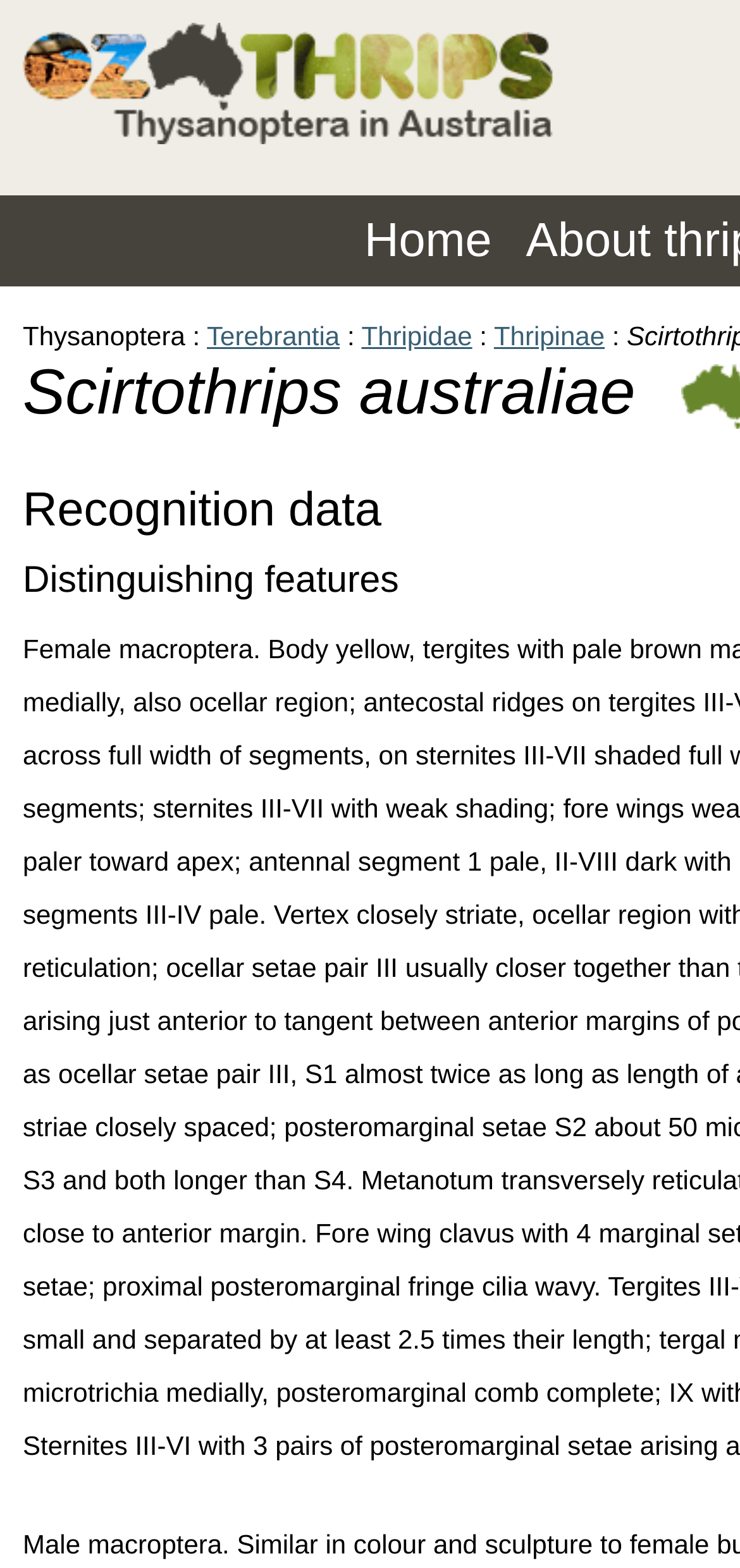Carefully examine the image and provide an in-depth answer to the question: What is the order of the thrip?

The StaticText 'Thysanoptera' on the webpage indicates that the order of the thrip is Thysanoptera.